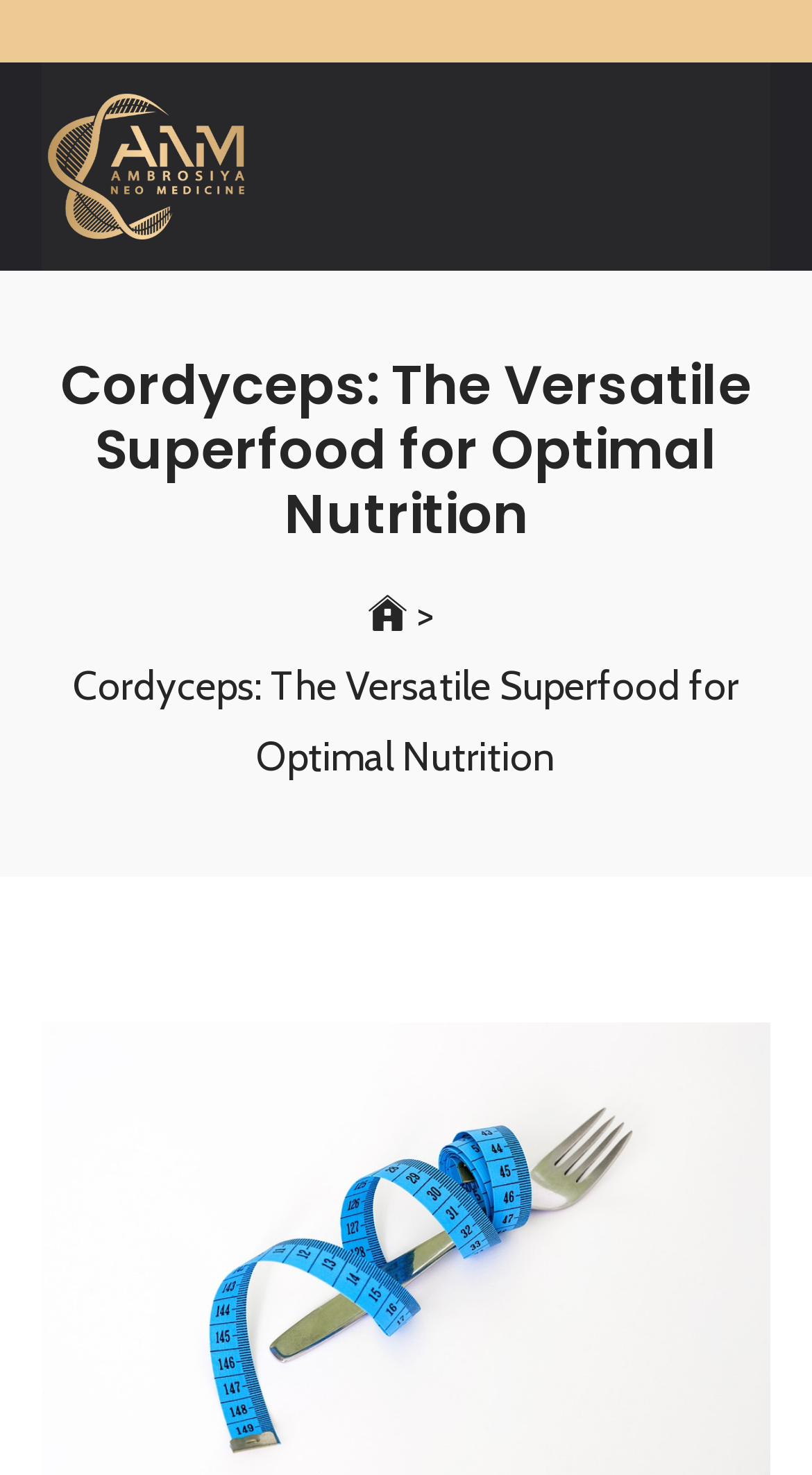Describe the webpage meticulously, covering all significant aspects.

The webpage is about Cordyceps, a superfood for optimal nutrition, and is provided by Ambrosiya Neo Medicine. At the top-left corner, there is a link and an image, both labeled as "Ambrosiya Neo Medicine". Below this, there is a header section that spans the entire width of the page. Within this header, there is a prominent heading that reads "Cordyceps: The Versatile Superfood for Optimal Nutrition", which is centered near the top of the page. 

To the right of the heading, there is a navigation section labeled as "Breadcrumbs", which contains three elements. The first element is a link to "Home", followed by a static text ">" and then another static text that repeats the title "Cordyceps: The Versatile Superfood for Optimal Nutrition". The navigation section is positioned below the heading and takes up about half of the page's width.